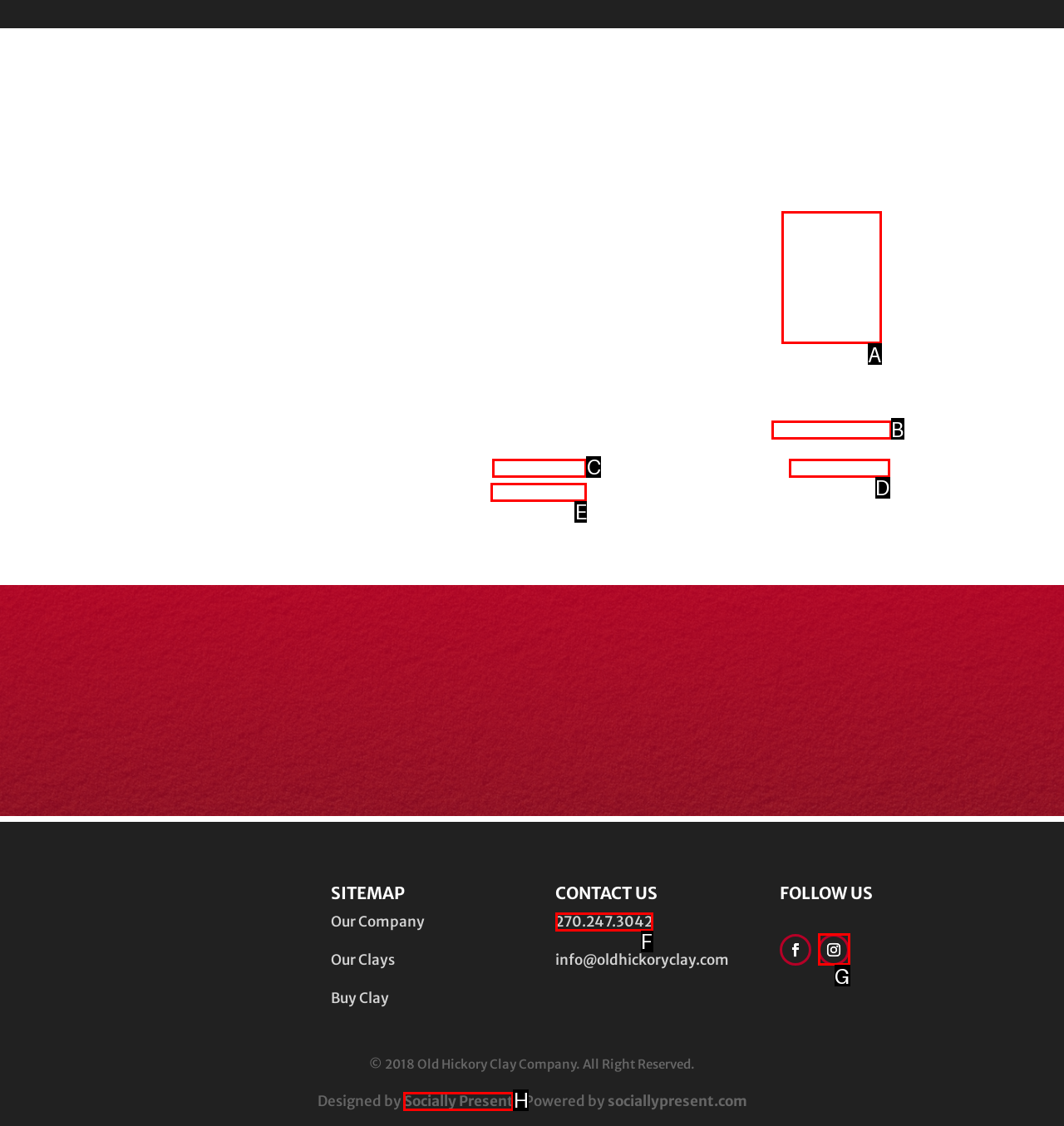Pinpoint the HTML element that fits the description: Get Directions >>
Answer by providing the letter of the correct option.

B